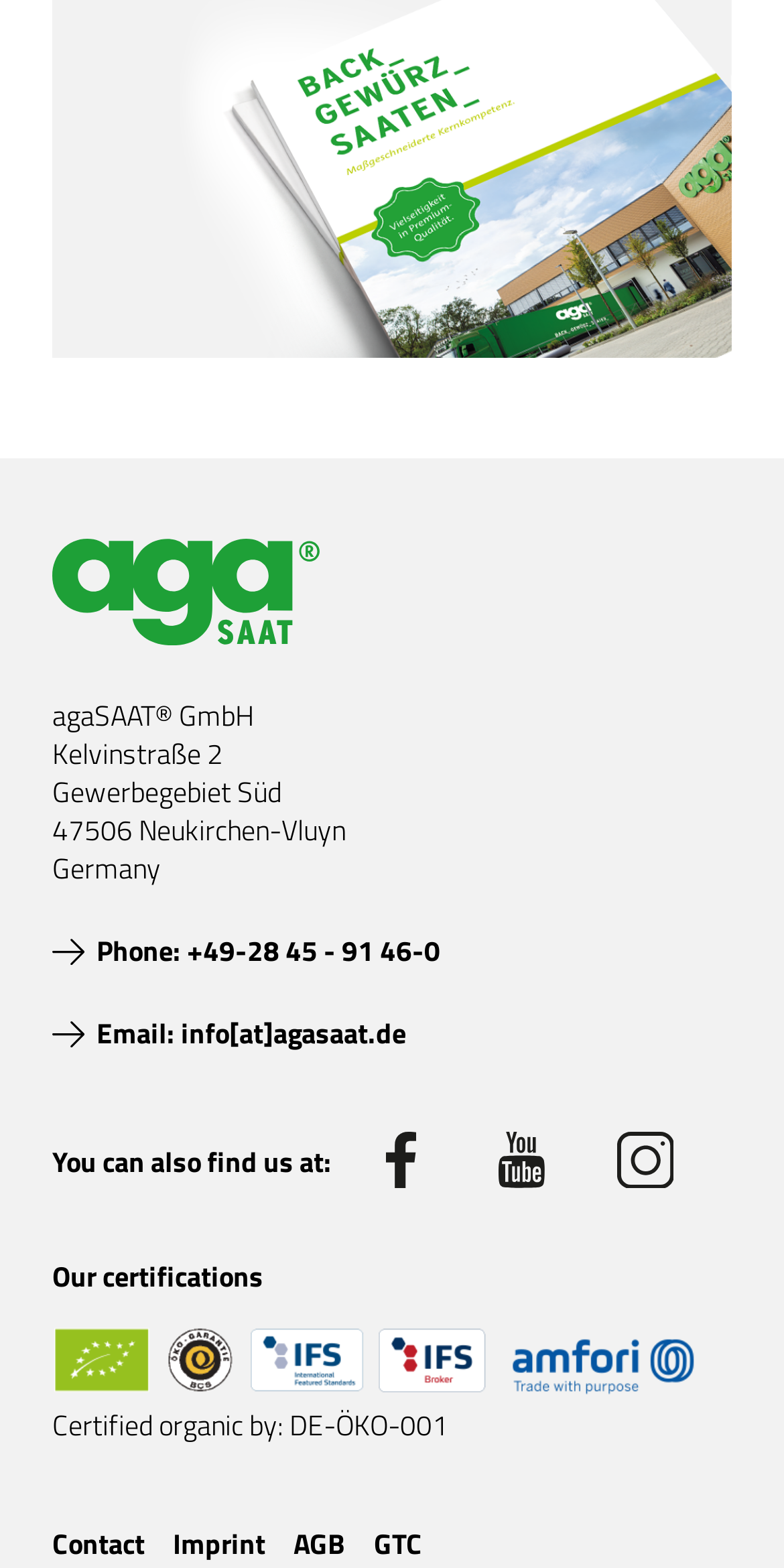Locate the bounding box coordinates of the clickable part needed for the task: "Search for something".

None